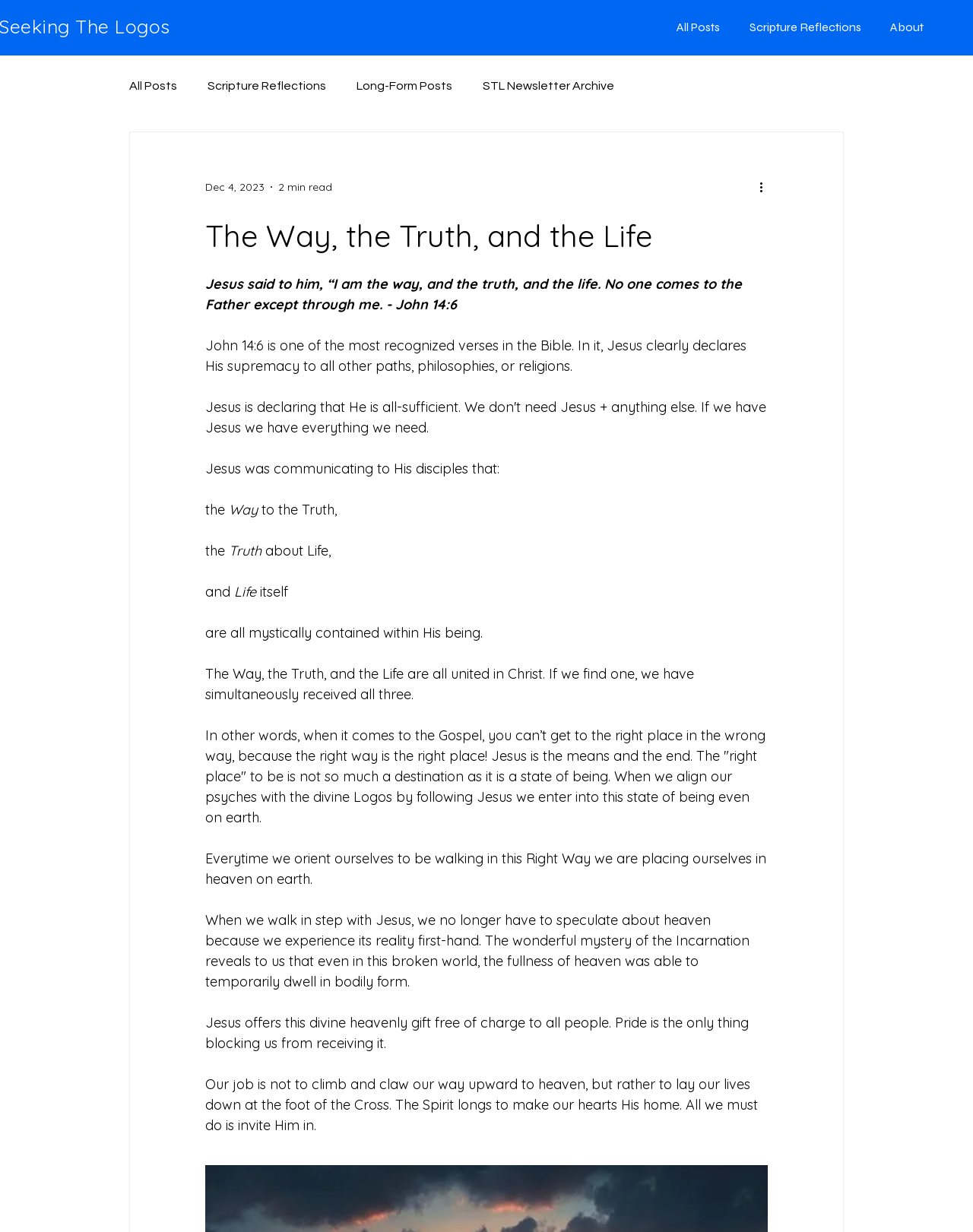What is the main topic of this webpage?
Based on the image, give a one-word or short phrase answer.

Jesus' teaching